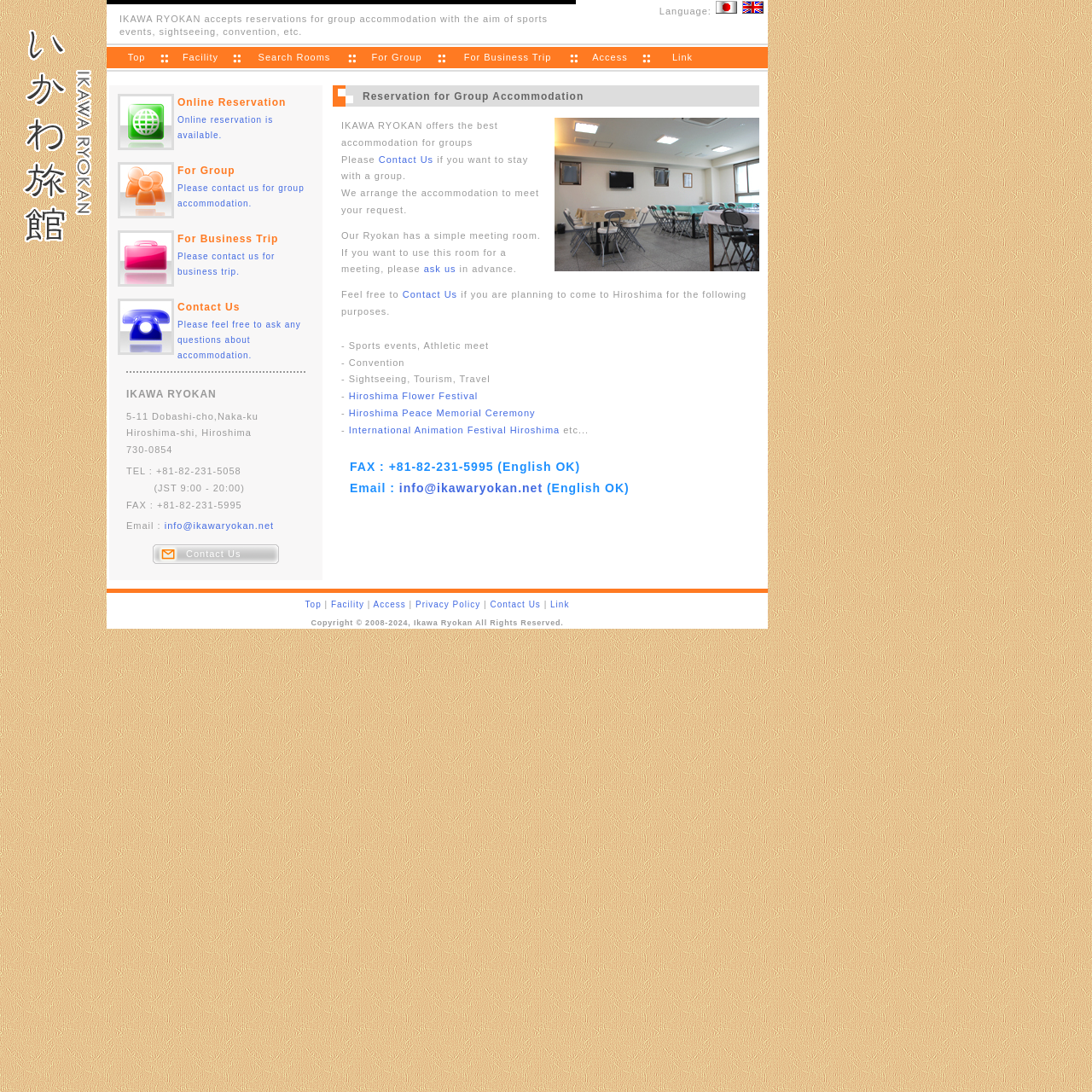Describe every aspect of the webpage in a detailed manner.

The webpage is about Ikawa Ryokan, a Japanese-style inn located in the center of Hiroshima city. At the top, there is a logo image of Ikawa Ryokan, accompanied by a link to the inn's homepage. Below the logo, there is a brief description of the inn, stating that it accepts reservations for group accommodations for various purposes such as sports events, sightseeing, and conventions.

On the left side of the page, there is a navigation menu with links to different sections, including "Top", "Facility", "Search Rooms", "For Group", "For Business Trip", and "Access". Each link has a corresponding image icon.

In the main content area, there is a section highlighting the inn's group accommodation services, with a meeting room image and a brief description of the services offered. Below this section, there are several paragraphs of text describing the inn's accommodation options and services, including a simple meeting room and arrangements for group stays.

The page also features a list of purposes for which the inn can accommodate groups, including sports events, conventions, and sightseeing. There are links to specific events, such as the Hiroshima Flower Festival and the Hiroshima Peace Memorial Ceremony.

In the bottom section of the page, there is a contact information area with the inn's address, phone number, fax number, and email address. There are also links to online reservation and contact forms. Finally, there is a copyright notice at the very bottom of the page.